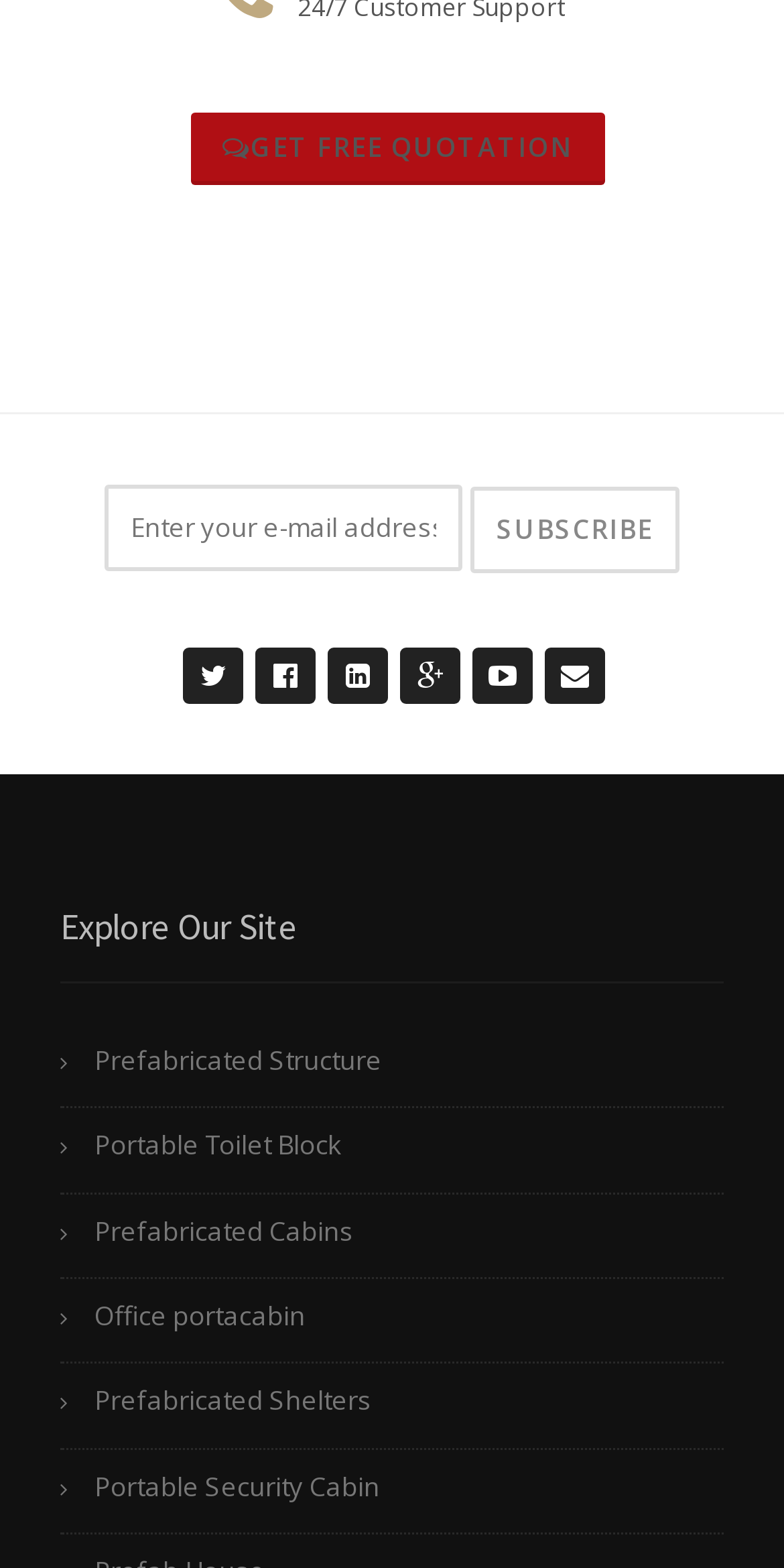Identify the bounding box coordinates of the element to click to follow this instruction: 'Explore prefabricated structures'. Ensure the coordinates are four float values between 0 and 1, provided as [left, top, right, bottom].

[0.077, 0.653, 0.923, 0.707]